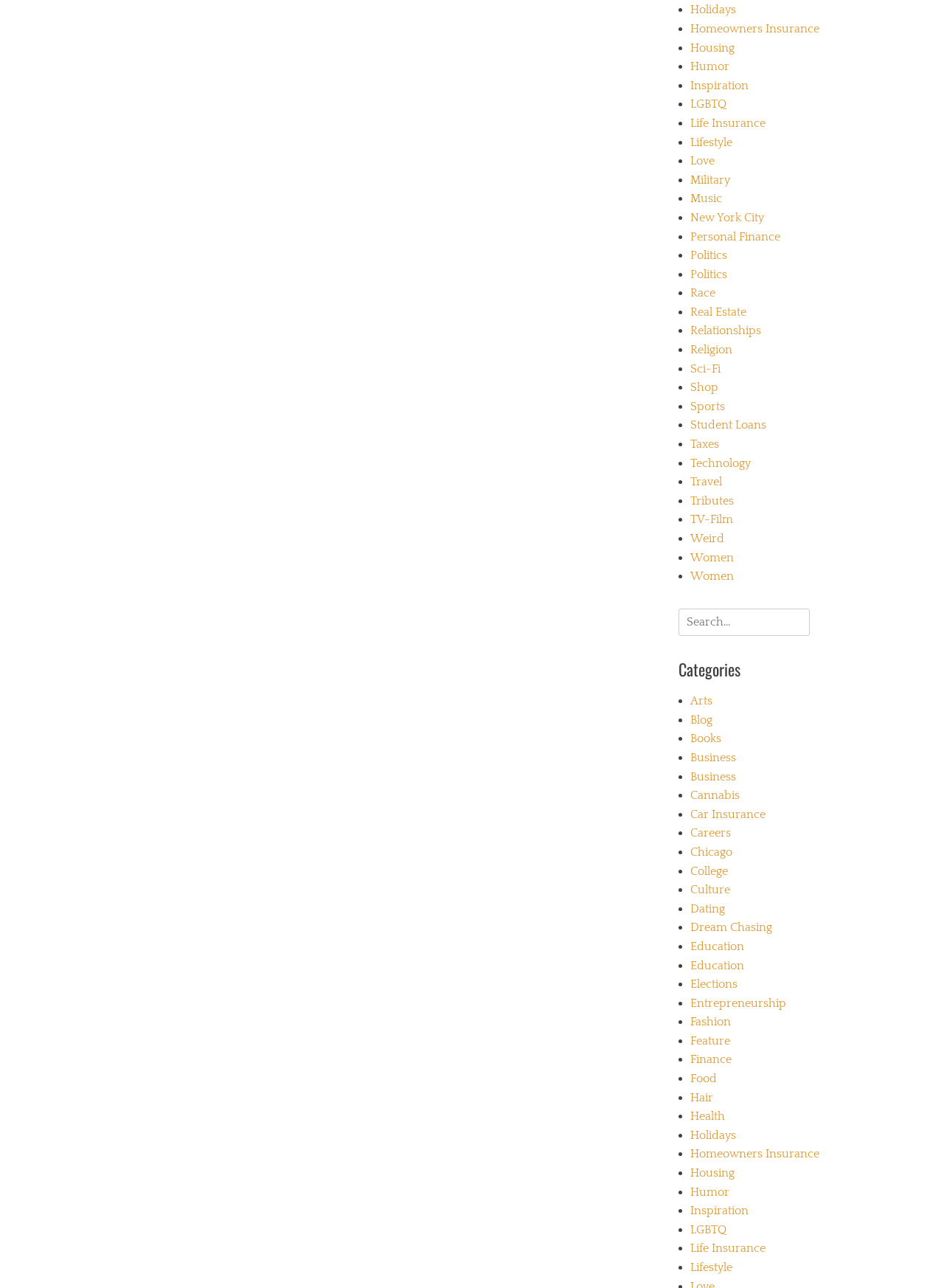Can you identify the bounding box coordinates of the clickable region needed to carry out this instruction: 'Explore Arts'? The coordinates should be four float numbers within the range of 0 to 1, stated as [left, top, right, bottom].

[0.731, 0.539, 0.755, 0.549]